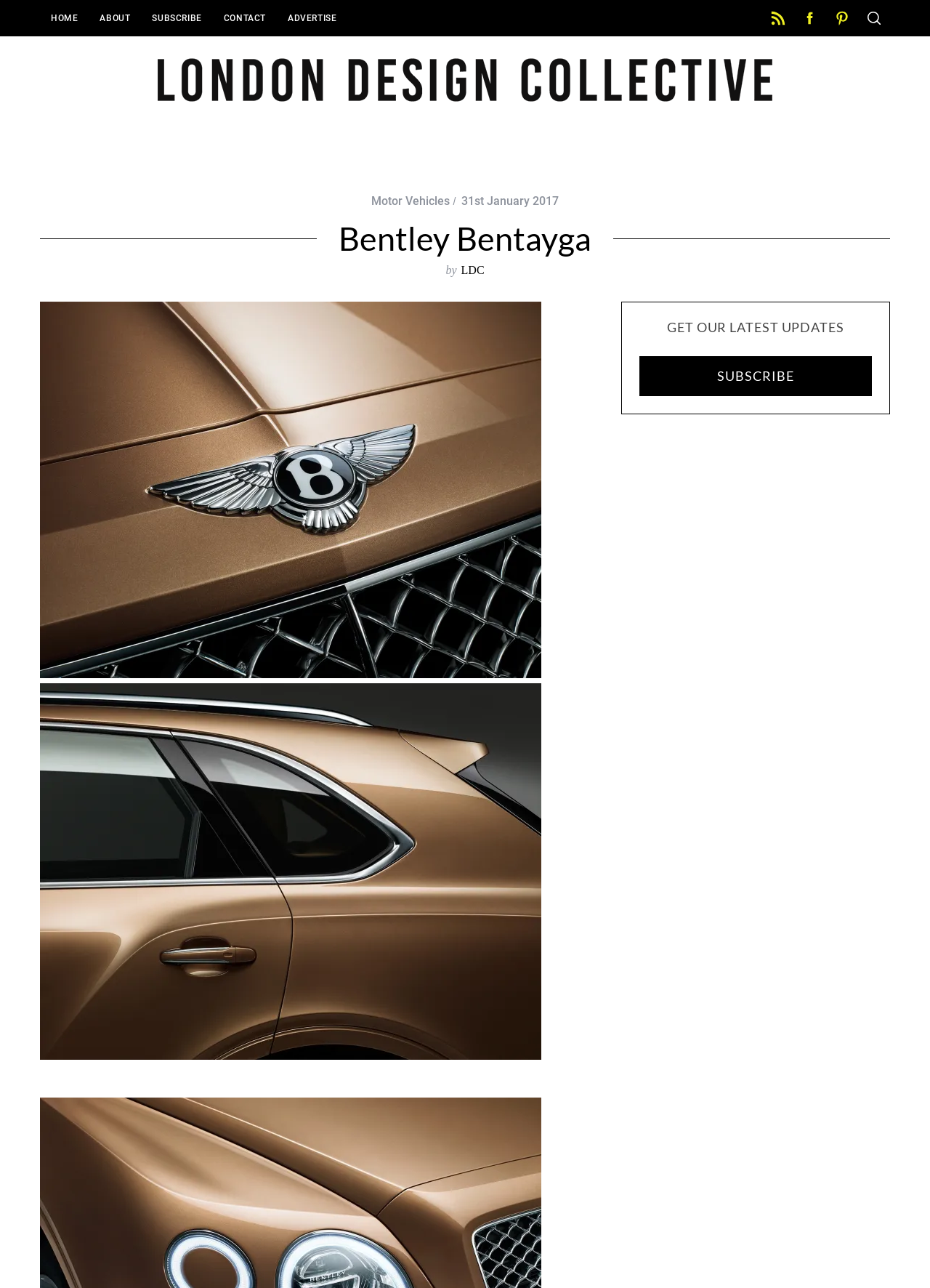Provide the bounding box coordinates of the section that needs to be clicked to accomplish the following instruction: "search for something."

[0.134, 0.303, 0.866, 0.357]